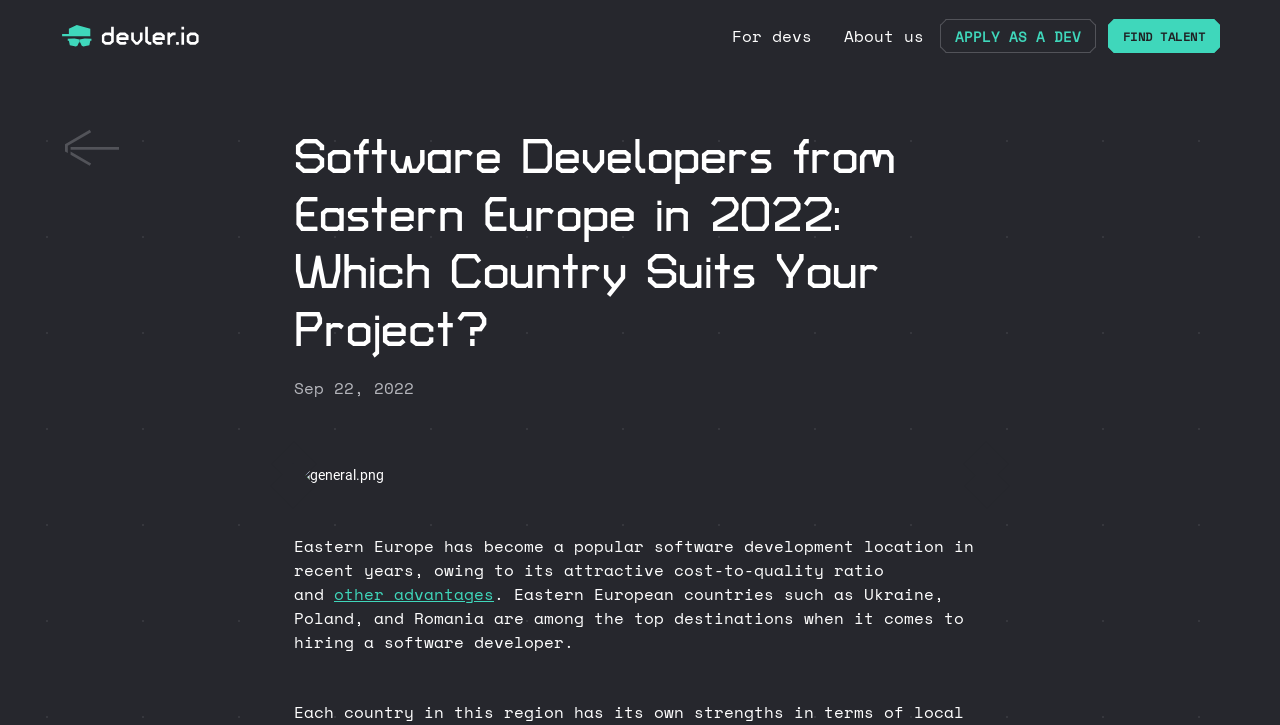Using the element description: "FIND TALENT", determine the bounding box coordinates. The coordinates should be in the format [left, top, right, bottom], with values between 0 and 1.

[0.865, 0.025, 0.953, 0.072]